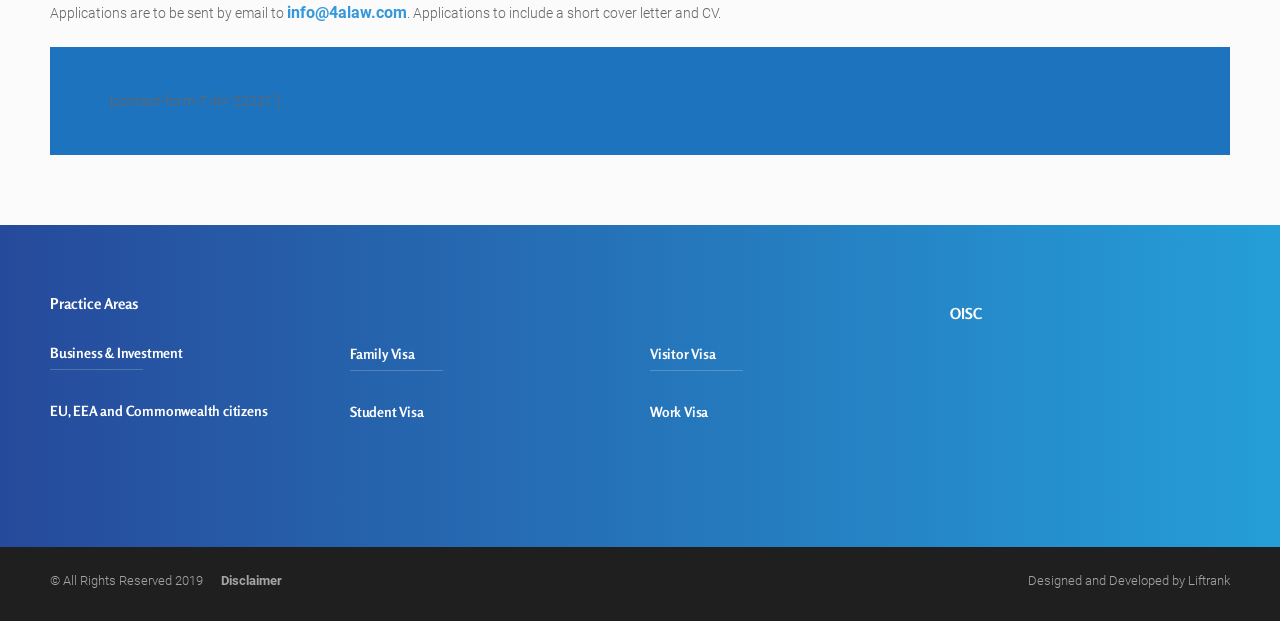Determine the bounding box of the UI element mentioned here: "parent_node: Visitor Visa title="Visitor Visa"". The coordinates must be in the format [left, top, right, bottom] with values ranging from 0 to 1.

[0.508, 0.553, 0.727, 0.621]